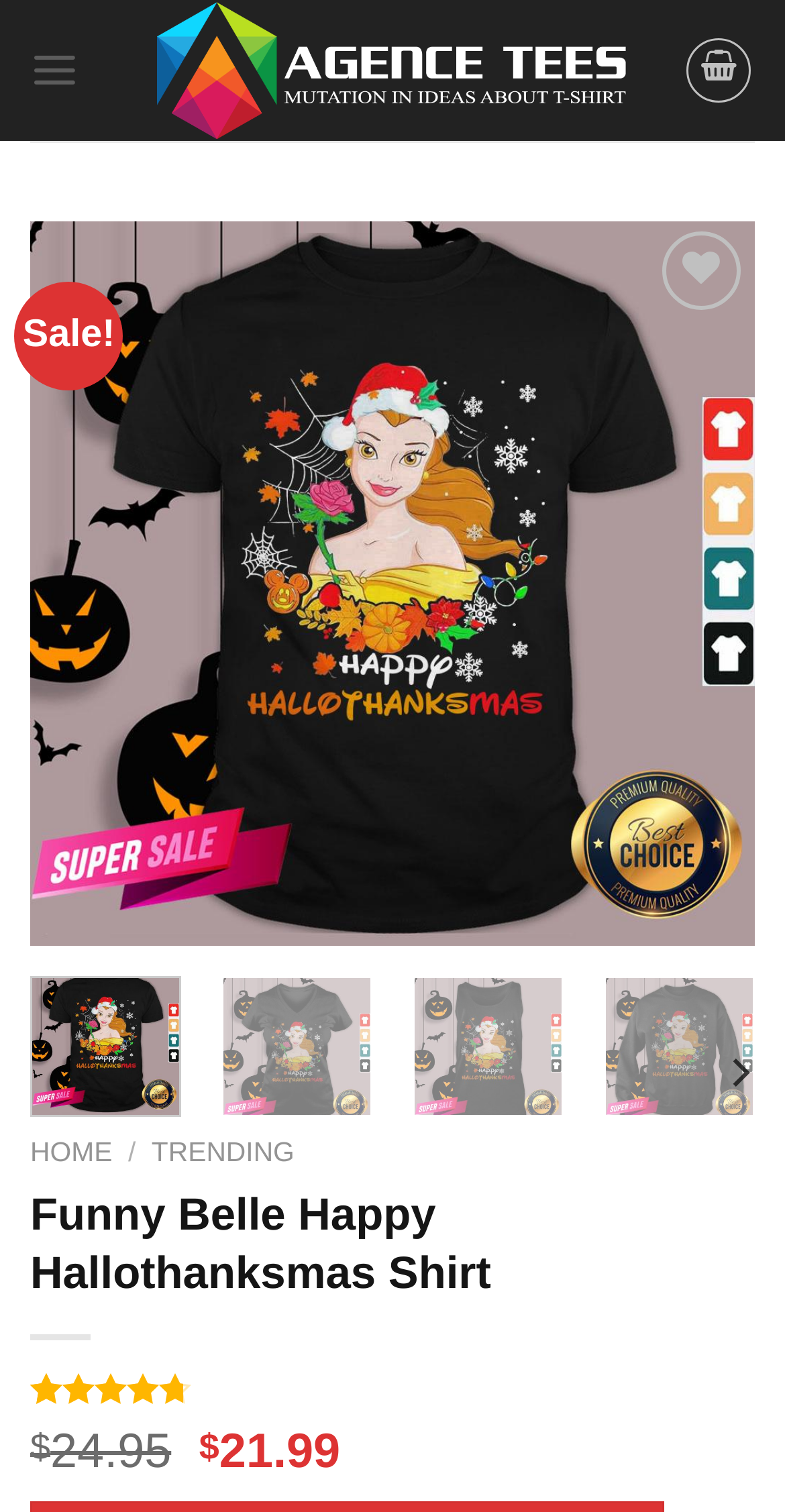Please indicate the bounding box coordinates of the element's region to be clicked to achieve the instruction: "Go to the 'HOME' page". Provide the coordinates as four float numbers between 0 and 1, i.e., [left, top, right, bottom].

[0.038, 0.753, 0.143, 0.772]